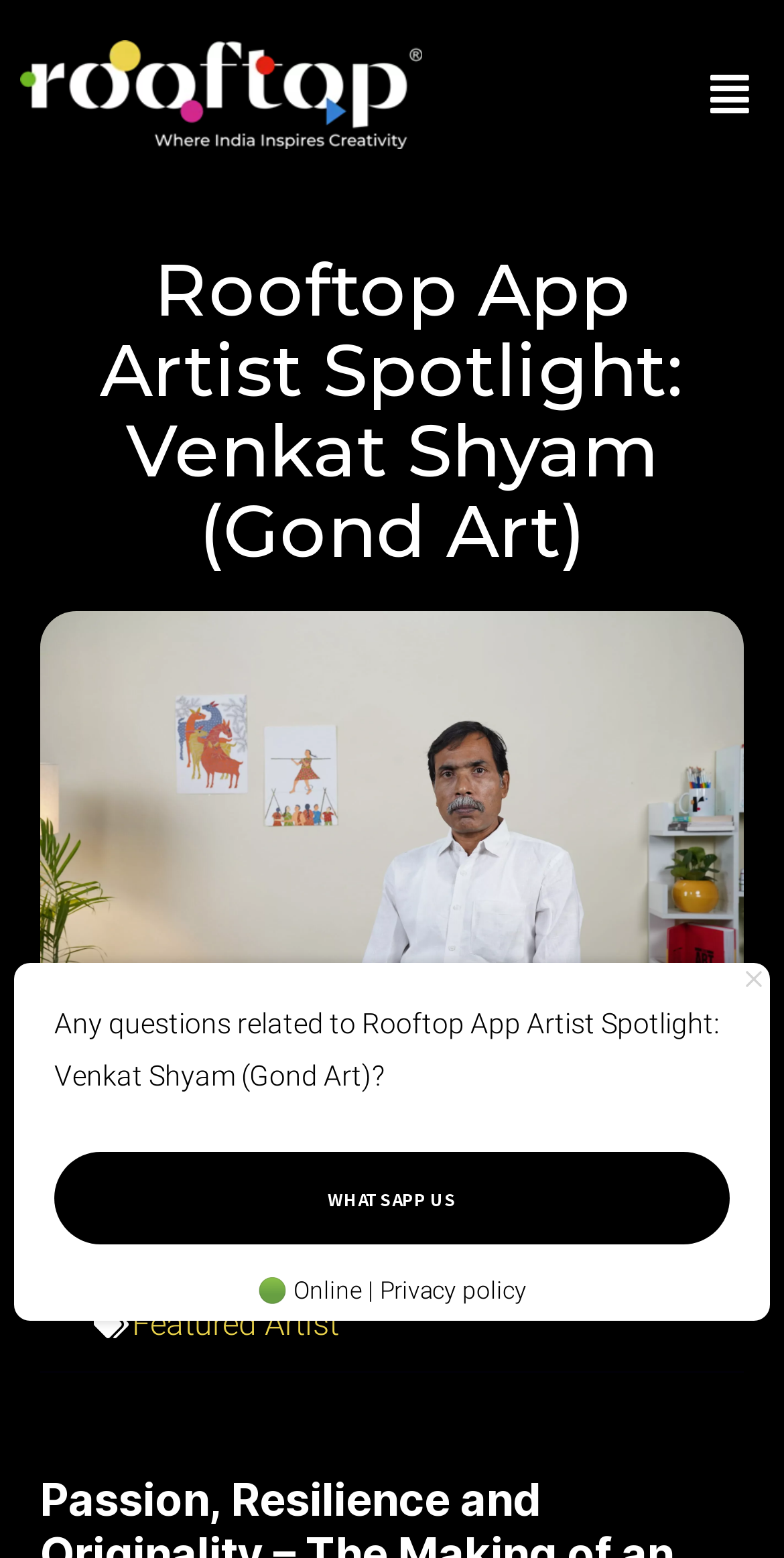Describe all the significant parts and information present on the webpage.

The webpage is dedicated to showcasing Venkat Shyam, a Gond artist from Madhya Pradesh, as part of the Rooftop app's maestro course. At the top-left corner, there is a link to "Learn Indian art online" accompanied by an image. On the top-right corner, a menu button is located. 

The main heading, "Rooftop App Artist Spotlight: Venkat Shyam (Gond Art)", is prominently displayed in the upper section of the page. Below this heading, there are two links: one to "Rooftop" and another to the date "February 18, 2023". 

To the right of the date, the time "3:20 pm" is displayed. Further down, a link to "Featured Artist" is situated. On the right side of the page, a large image takes up a significant portion of the space. 

In the lower section of the page, a text block asks if the user has any questions related to Venkat Shyam's artist spotlight. Next to this text, a "WHATSAPP US" button is located. Below this, a line of text mentions being "Online" and provides a link to the "Privacy policy". Finally, there is a small image at the bottom-right corner of the page.